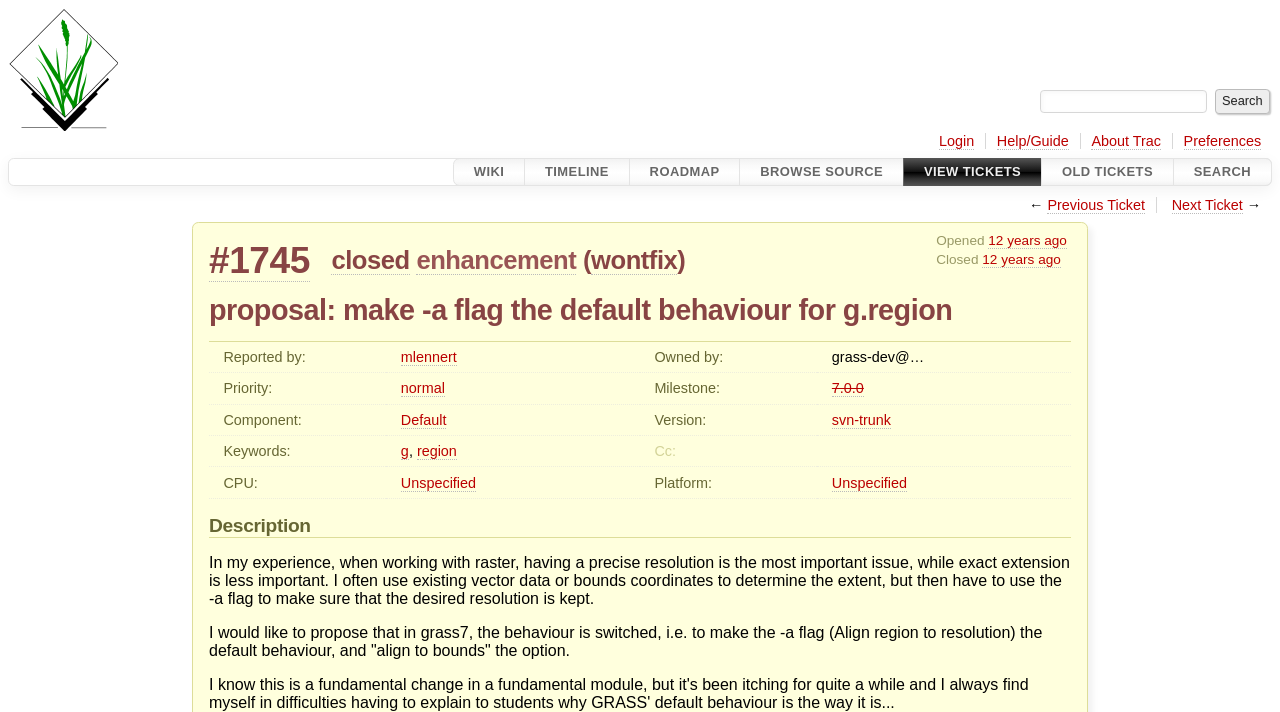Using the description: "12 years ago", determine the UI element's bounding box coordinates. Ensure the coordinates are in the format of four float numbers between 0 and 1, i.e., [left, top, right, bottom].

[0.767, 0.354, 0.829, 0.376]